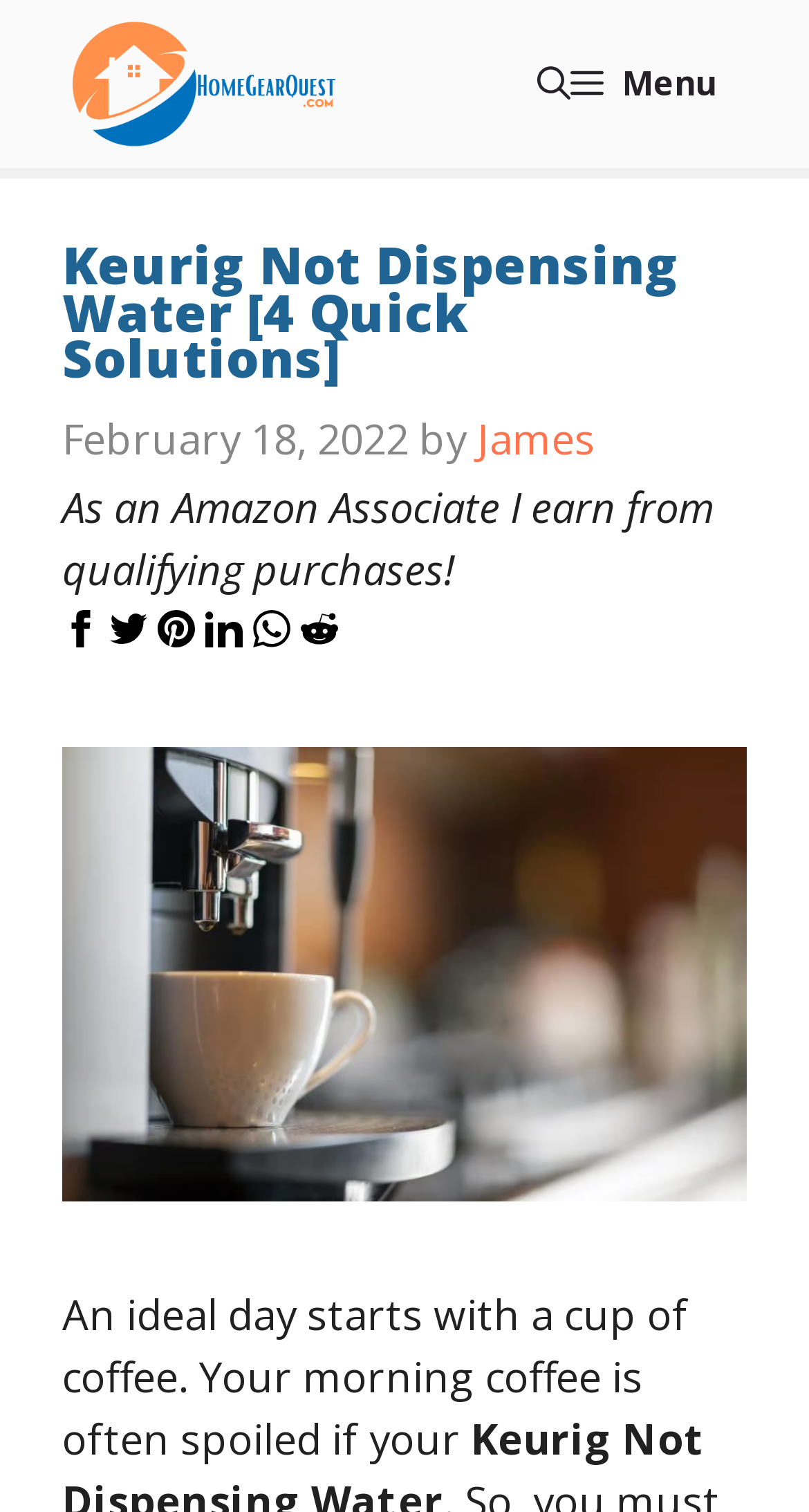Predict the bounding box coordinates for the UI element described as: "Menu". The coordinates should be four float numbers between 0 and 1, presented as [left, top, right, bottom].

[0.705, 0.0, 0.936, 0.111]